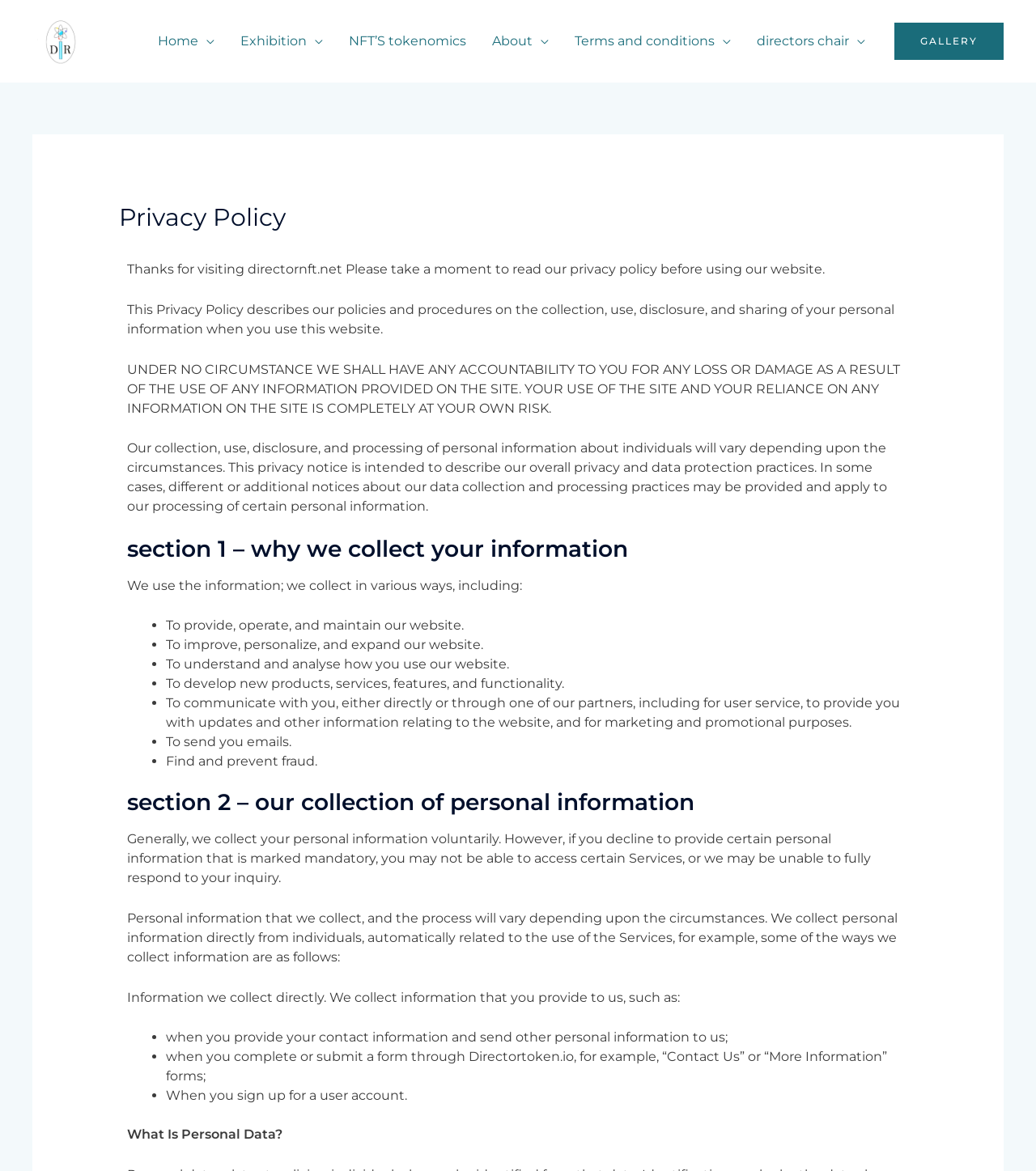What happens if you decline to provide mandatory personal information?
Respond with a short answer, either a single word or a phrase, based on the image.

You may not access certain services